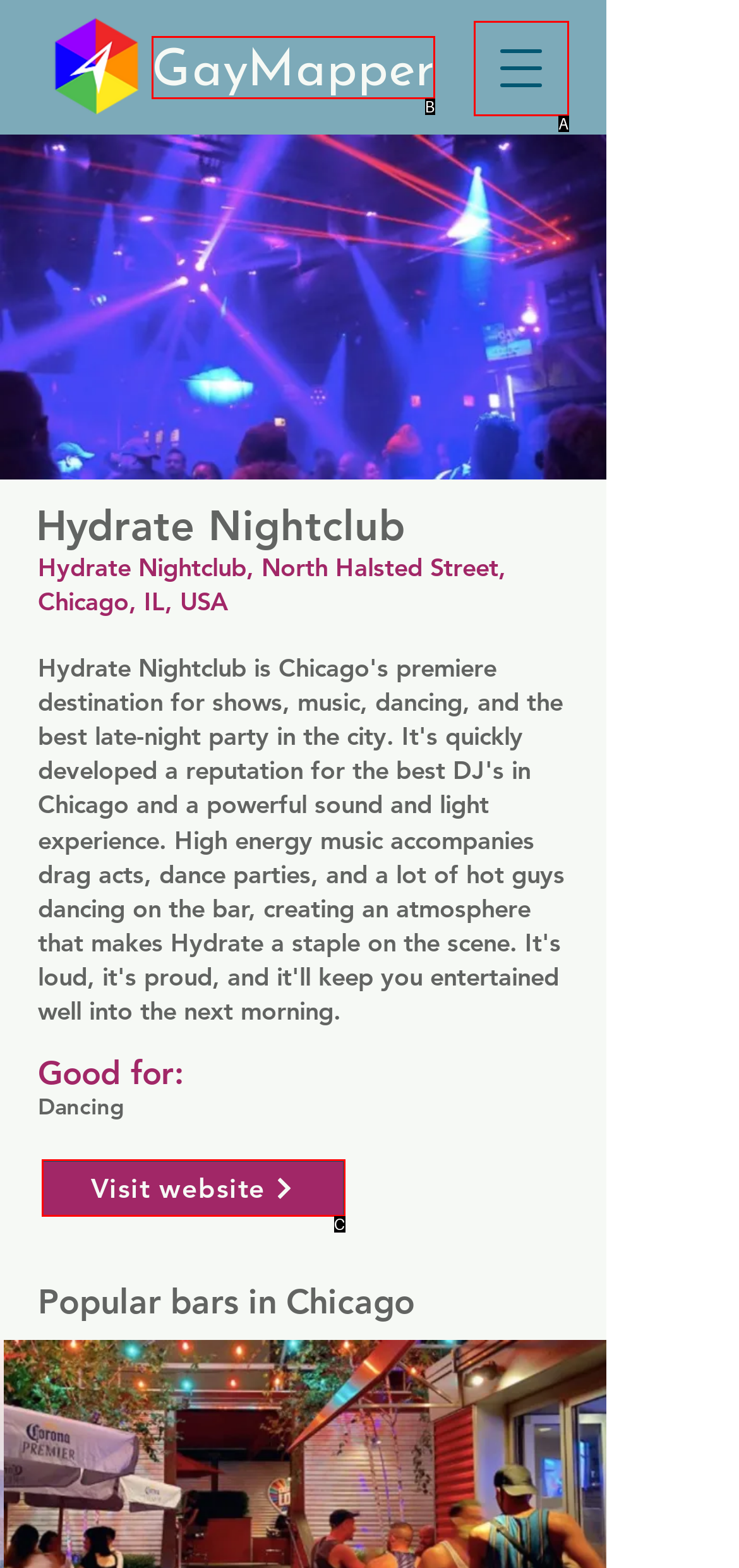Select the HTML element that best fits the description: GayMapper
Respond with the letter of the correct option from the choices given.

B